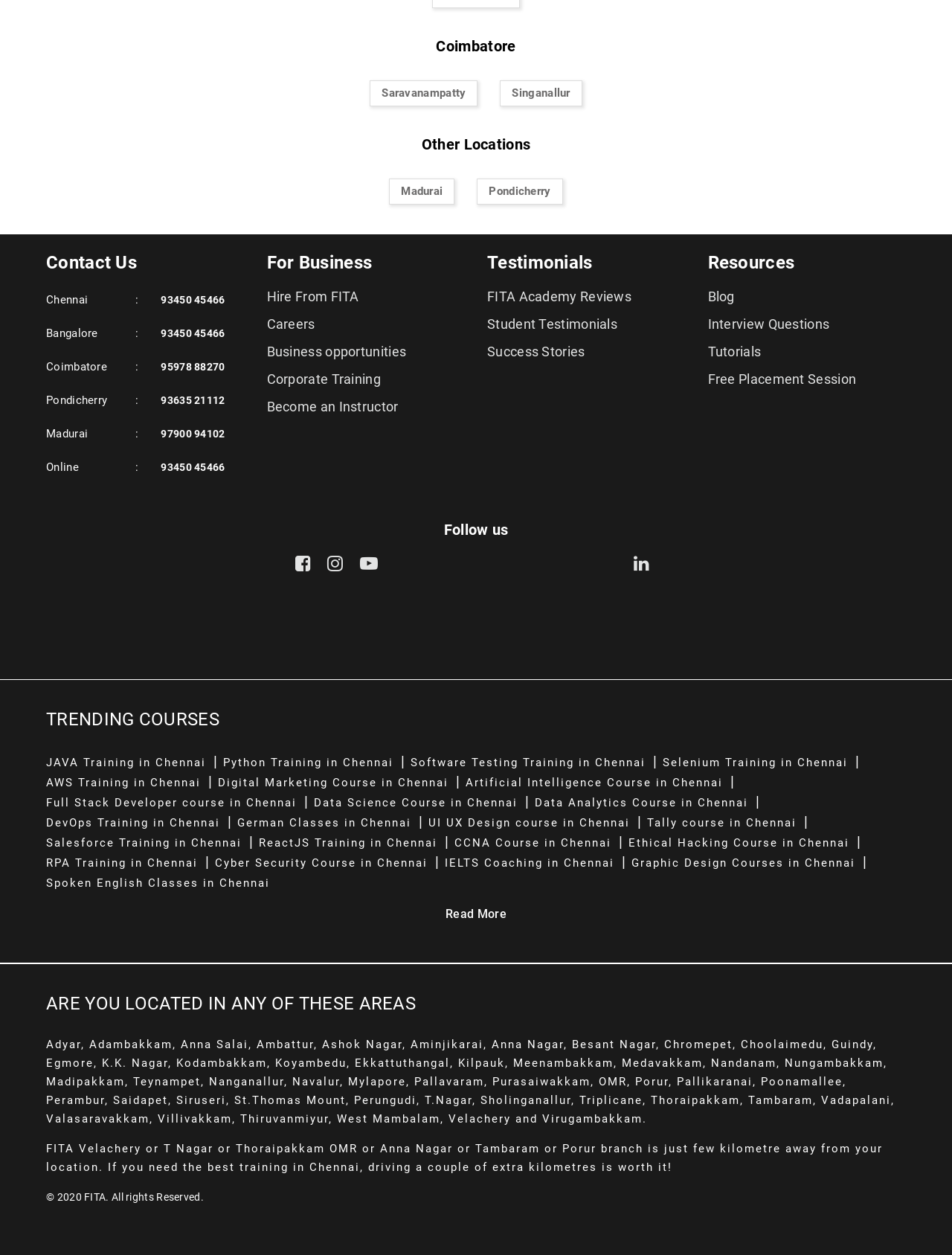Please identify the bounding box coordinates of the element's region that should be clicked to execute the following instruction: "Follow us on Facebook". The bounding box coordinates must be four float numbers between 0 and 1, i.e., [left, top, right, bottom].

[0.31, 0.441, 0.327, 0.458]